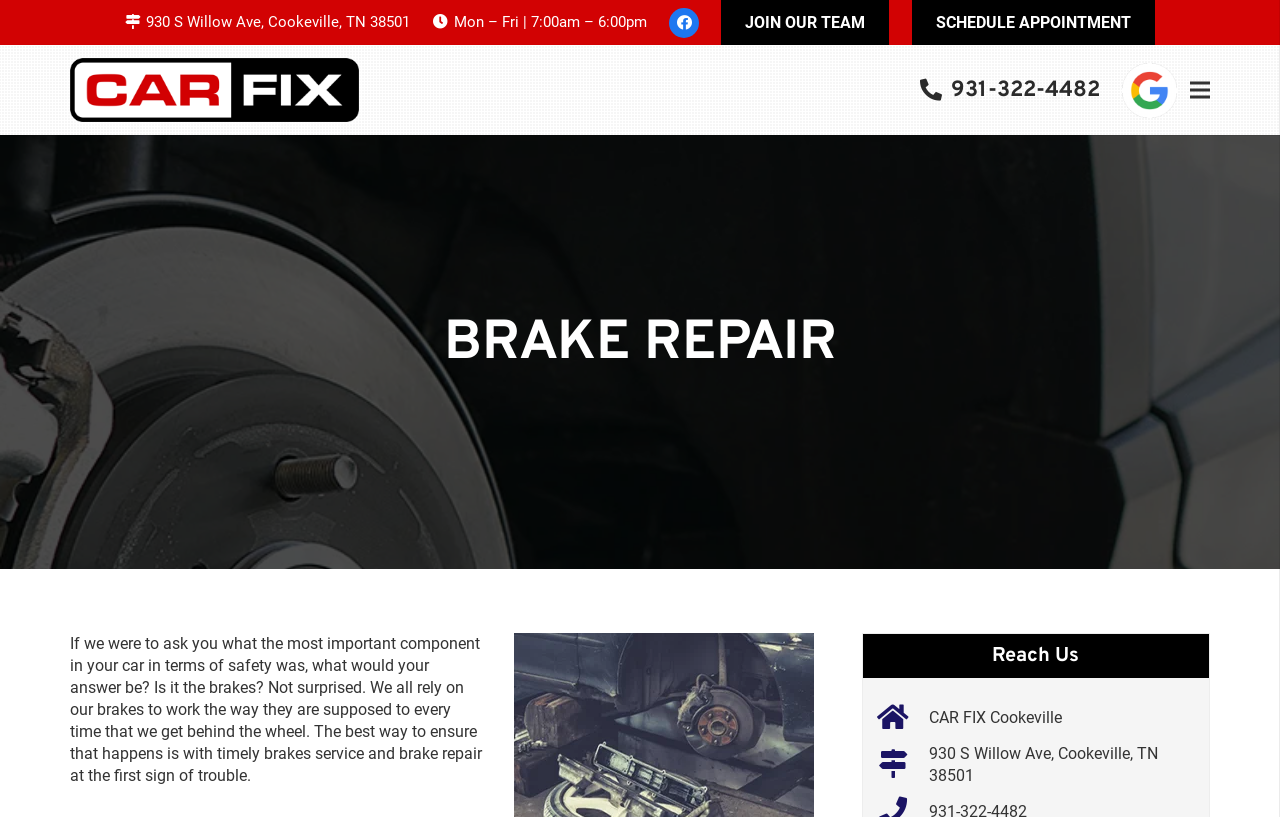Create a full and detailed caption for the entire webpage.

This webpage is about brake repair services offered by CAR FIX Cookeville. At the top left corner, there is a logo and a phone number. Below the logo, there is a navigation menu. On the top right side, there are links to Facebook, a "JOIN OUR TEAM" page, and a "SCHEDULE APPOINTMENT" page. 

A large background image occupies most of the page. Above the image, there is a heading "BRAKE REPAIR" in the center. Below the heading, there is a paragraph of text explaining the importance of timely brake service and repair. 

At the bottom of the page, there is a section titled "Reach Us" with links to CAR FIX Cookeville and its address, 930 S Willow Ave, Cookeville, TN 38501. There are also links to the same address and CAR FIX Cookeville on the right side of this section.